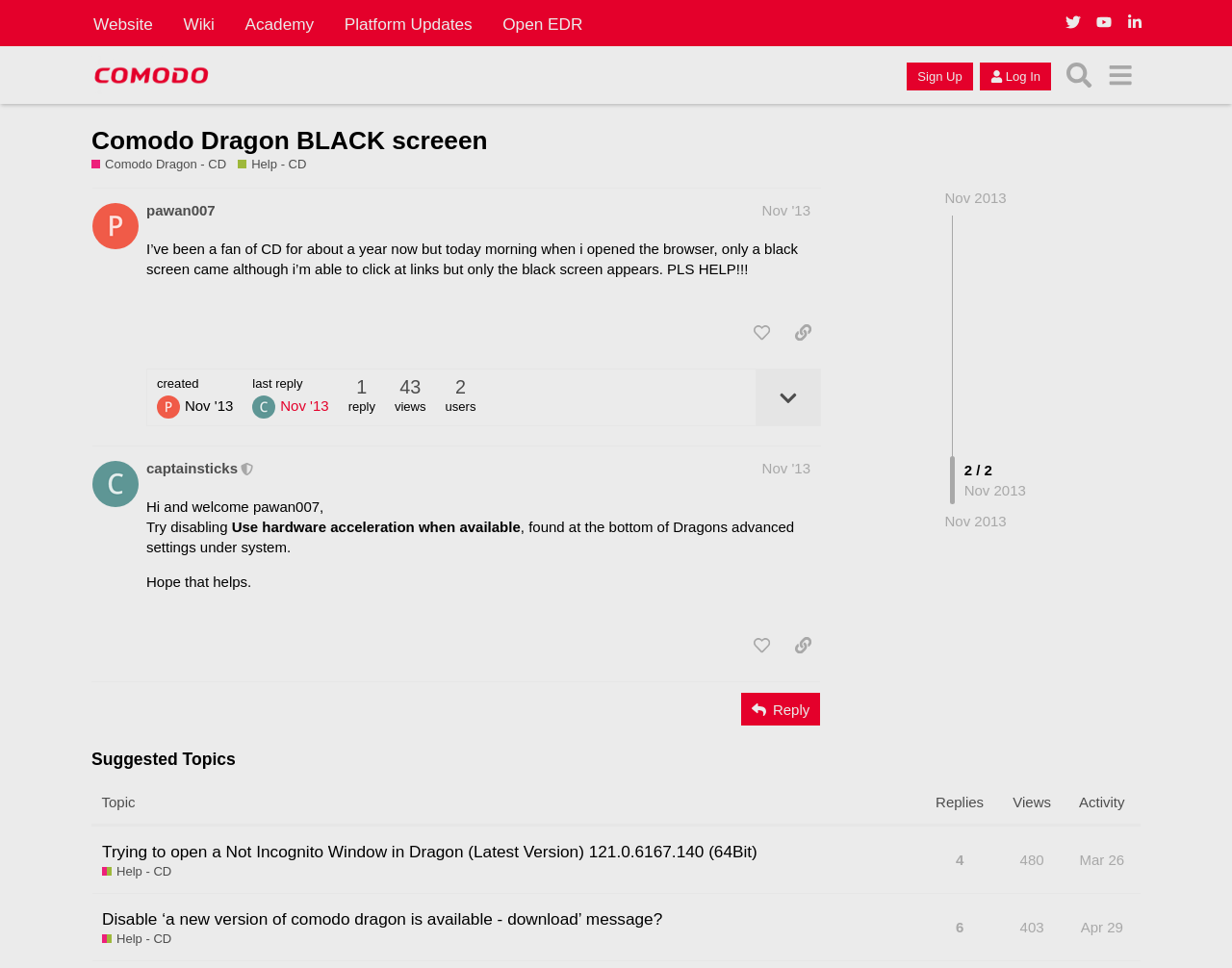Highlight the bounding box coordinates of the region I should click on to meet the following instruction: "Click on the 'Reply' button".

[0.602, 0.716, 0.666, 0.75]